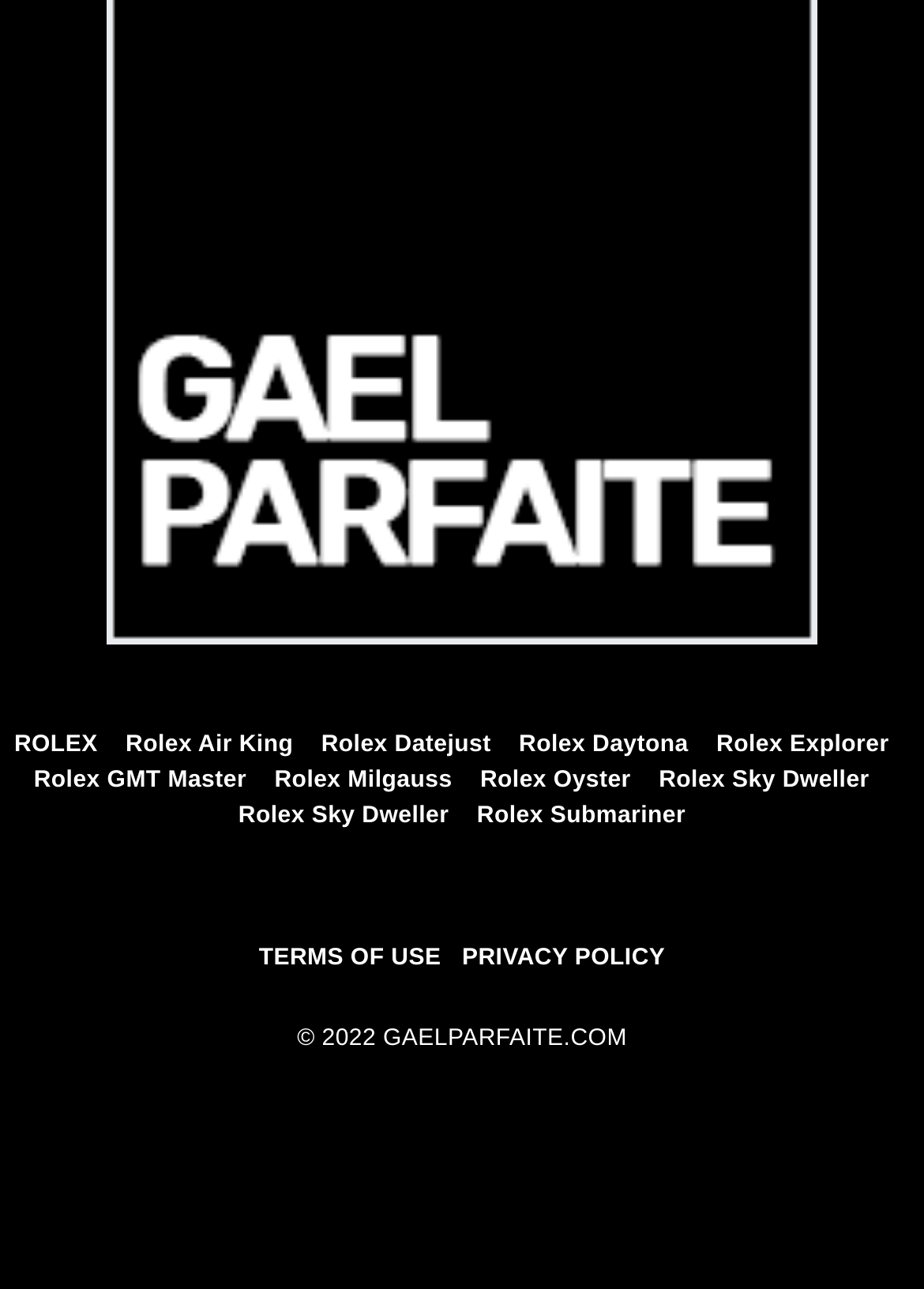Please identify the bounding box coordinates of the element's region that I should click in order to complete the following instruction: "Visit Rolex Submariner page". The bounding box coordinates consist of four float numbers between 0 and 1, i.e., [left, top, right, bottom].

[0.516, 0.624, 0.742, 0.644]